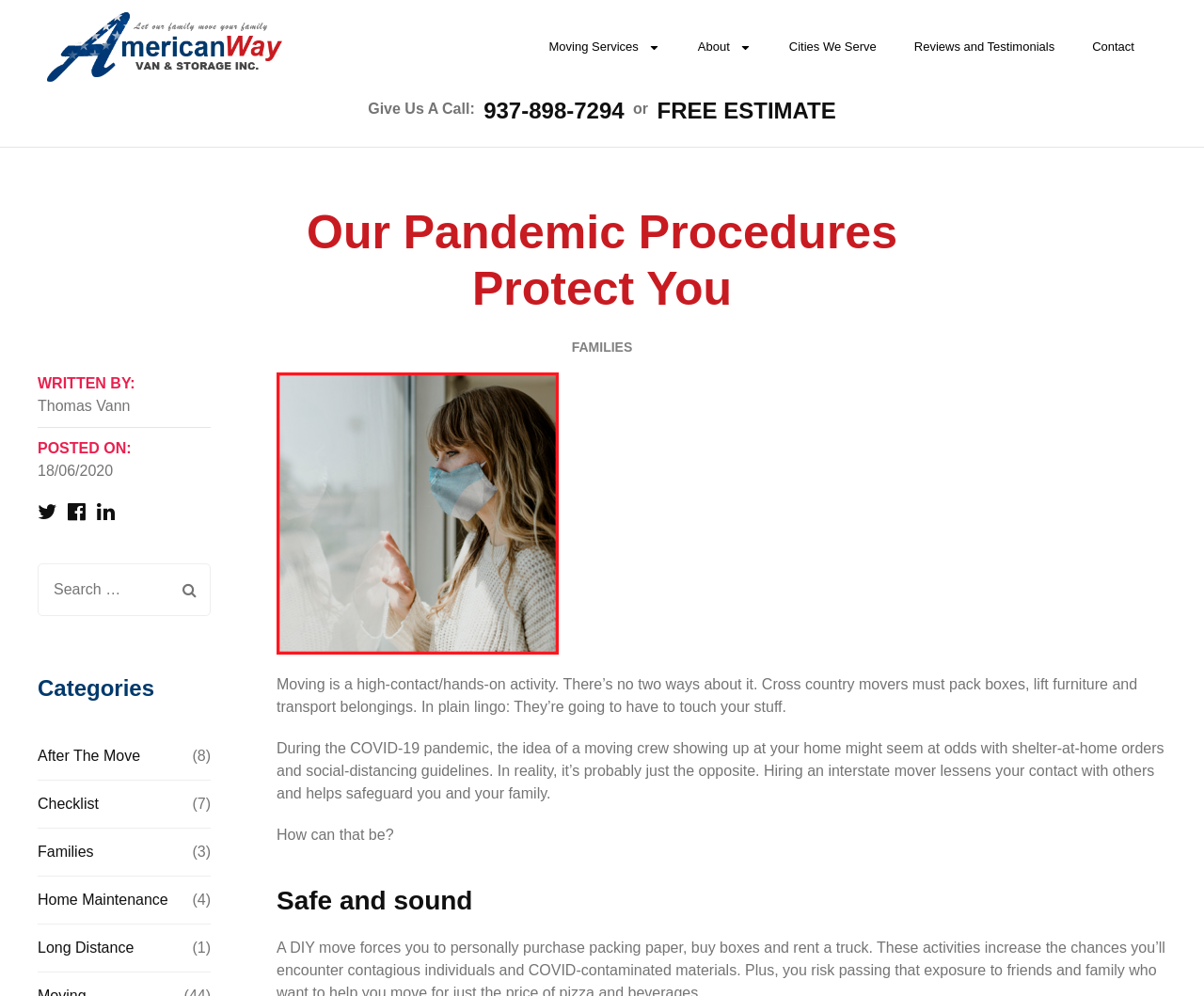Identify the bounding box for the UI element specified in this description: "Reviews and Testimonials". The coordinates must be four float numbers between 0 and 1, formatted as [left, top, right, bottom].

[0.744, 0.025, 0.892, 0.069]